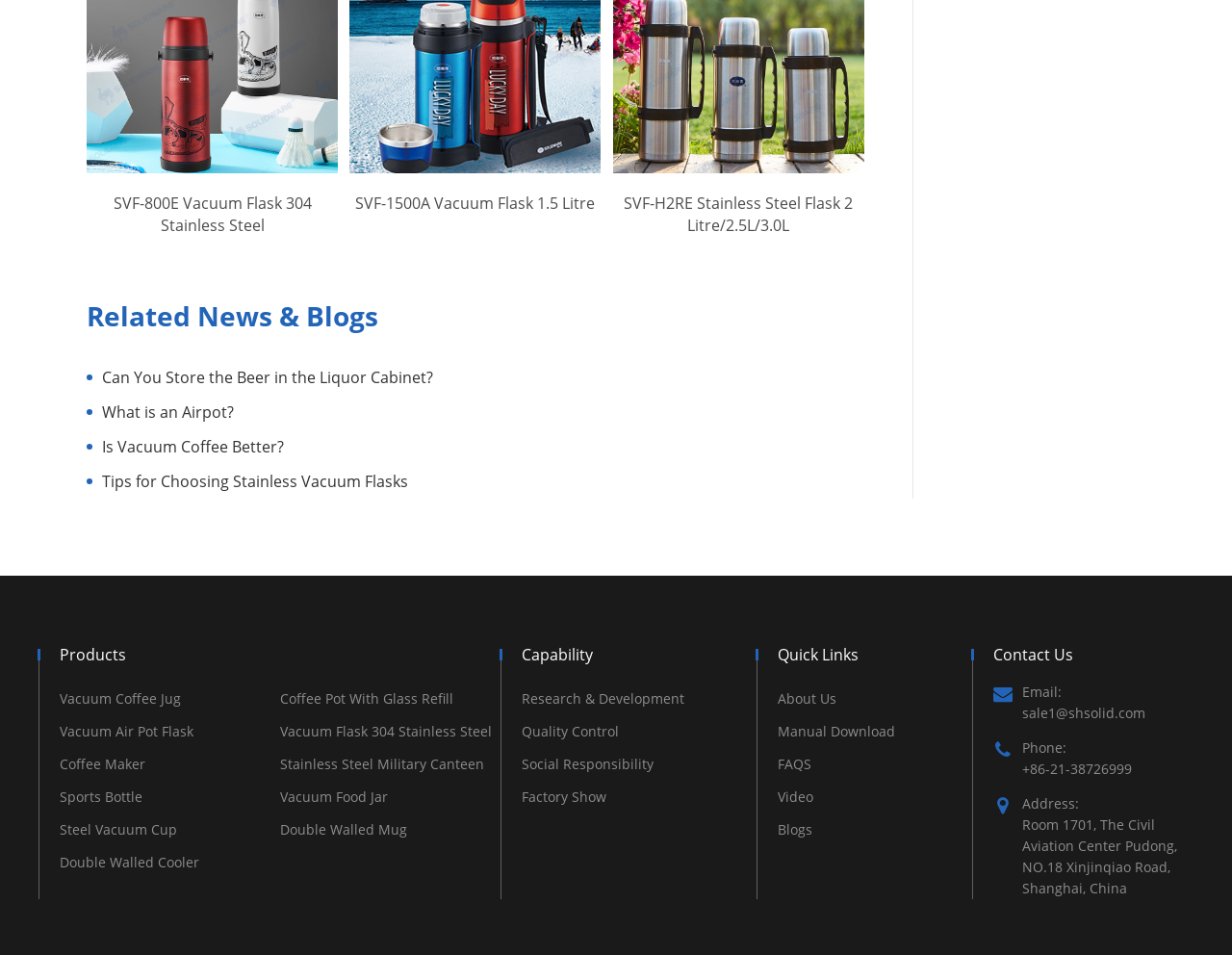Pinpoint the bounding box coordinates of the element you need to click to execute the following instruction: "Click on the link to view SVF-800E Vacuum Flask 304 Stainless Steel". The bounding box should be represented by four float numbers between 0 and 1, in the format [left, top, right, bottom].

[0.07, 0.202, 0.274, 0.248]